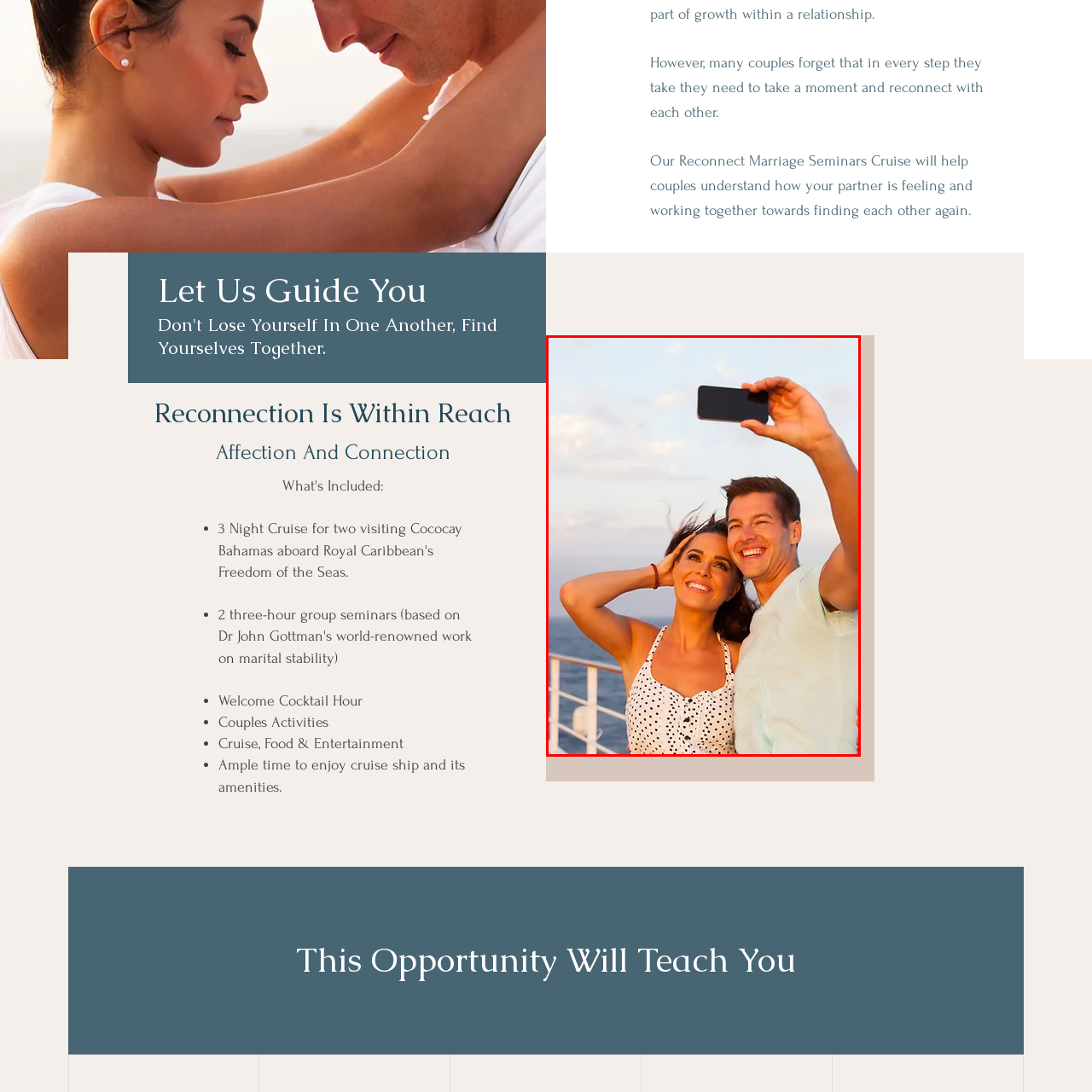Give a detailed narrative of the image enclosed by the red box.

The image depicts a joyous moment aboard a cruise ship, where a couple is capturing a selfie against a picturesque backdrop of the ocean and a sky tinged with soft hues. The woman, with her dark hair gently tousled by the breeze, beams with happiness while playfully holding her hair. She is dressed in a stylish polka-dotted top that adds to her cheerful demeanor. Beside her, the man showcases a broad smile, exuding warmth and confidence as he holds up his smartphone to snap the picture. This image beautifully embodies the spirit of connection and romance, making it a perfect visual representation for the "Reconnect Marriage Seminars Cruise," which aims to help couples rediscover each other through shared experiences and activities aboard the ship. The stunning backdrop and their expressions highlight the theme of affection and togetherness, integral to the seminar's mission.